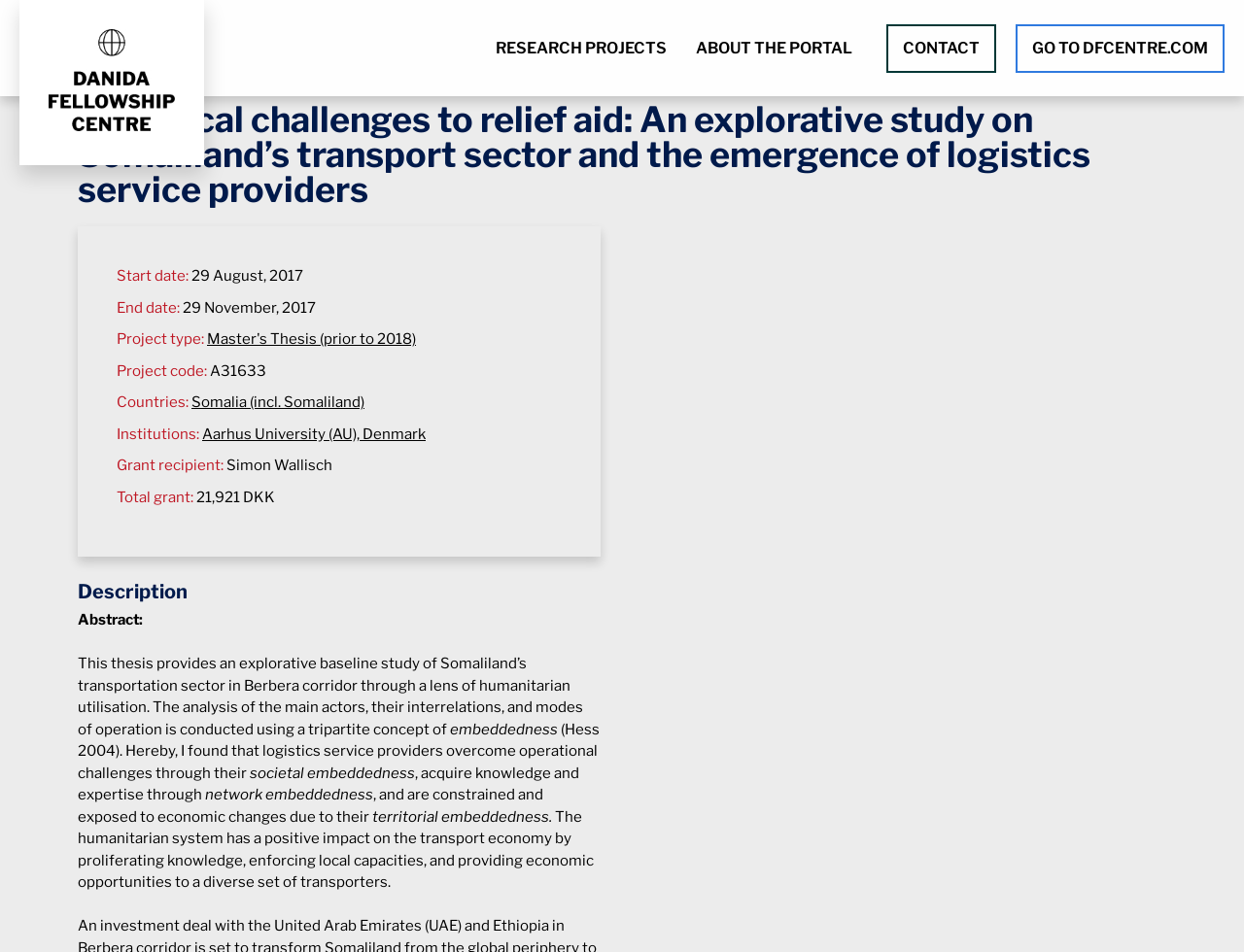Determine the bounding box coordinates for the clickable element required to fulfill the instruction: "View the 'Description'". Provide the coordinates as four float numbers between 0 and 1, i.e., [left, top, right, bottom].

[0.062, 0.605, 0.482, 0.638]